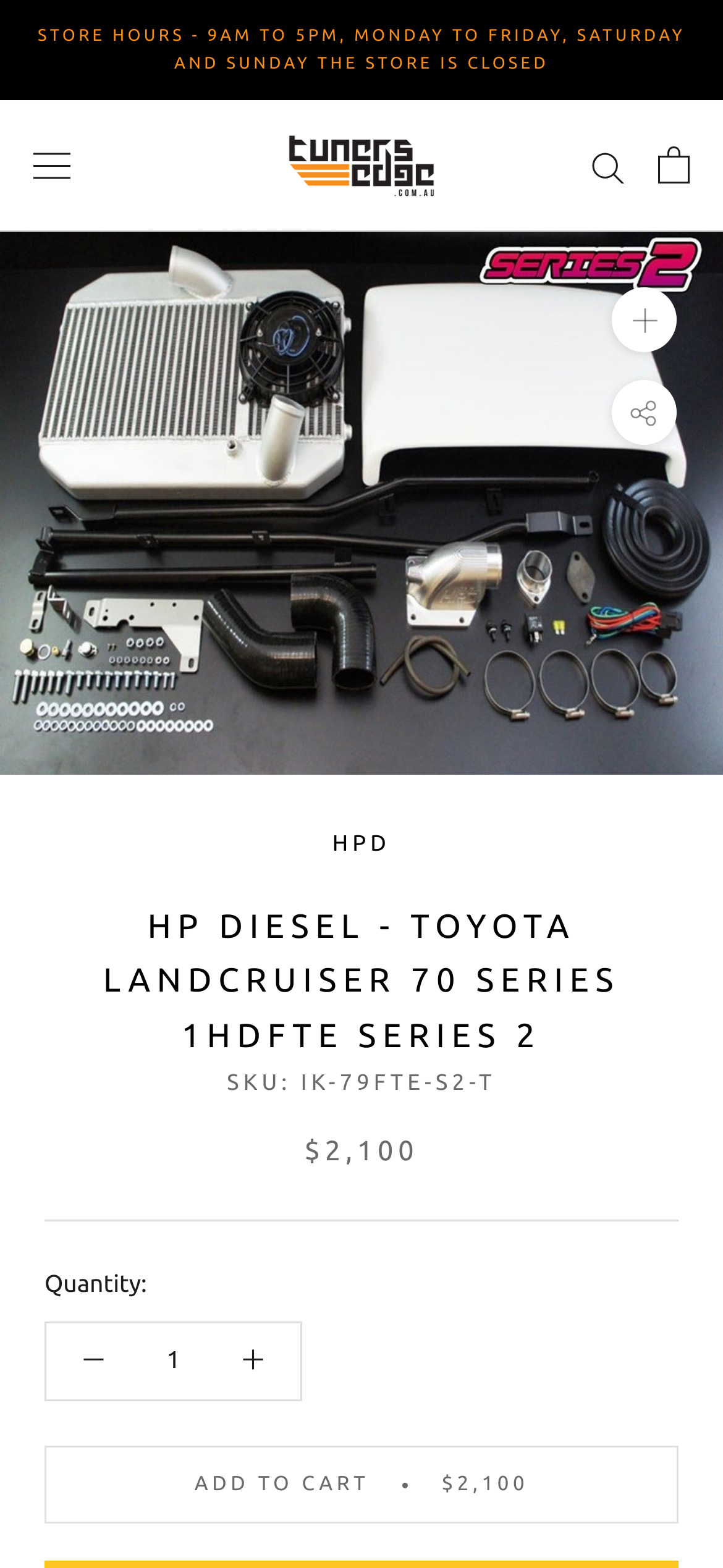What is the store's hours of operation?
Kindly give a detailed and elaborate answer to the question.

I found the store hours of operation by looking at the top of the webpage, where it says 'STORE HOURS - 9AM TO 5PM, MONDAY TO FRIDAY, SATURDAY AND SUNDAY THE STORE IS CLOSED'.